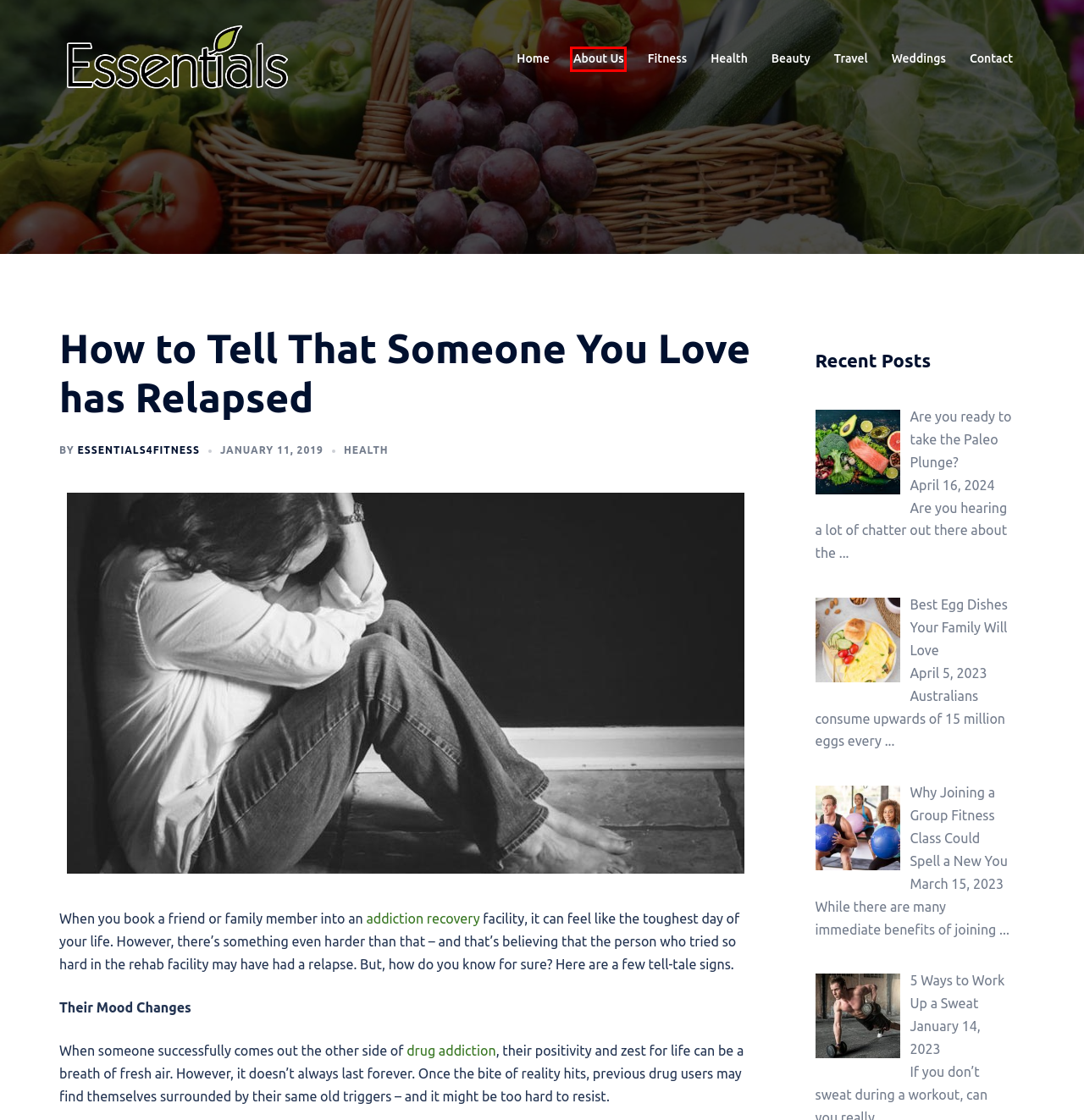Look at the screenshot of a webpage with a red bounding box and select the webpage description that best corresponds to the new page after clicking the element in the red box. Here are the options:
A. About Us – Essentials 4 Fitness
B. Health – Essentials 4 Fitness
C. Contact – Essentials 4 Fitness
D. Best Egg Dishes Your Family Will Love – Essentials 4 Fitness
E. Why Joining a Group Fitness Class Could Spell a New You – Essentials 4 Fitness
F. Fitness – Essentials 4 Fitness
G. Benefits of Journaling in Addiction Recovery – Bali Health Services
H. Weddings – Essentials 4 Fitness

A